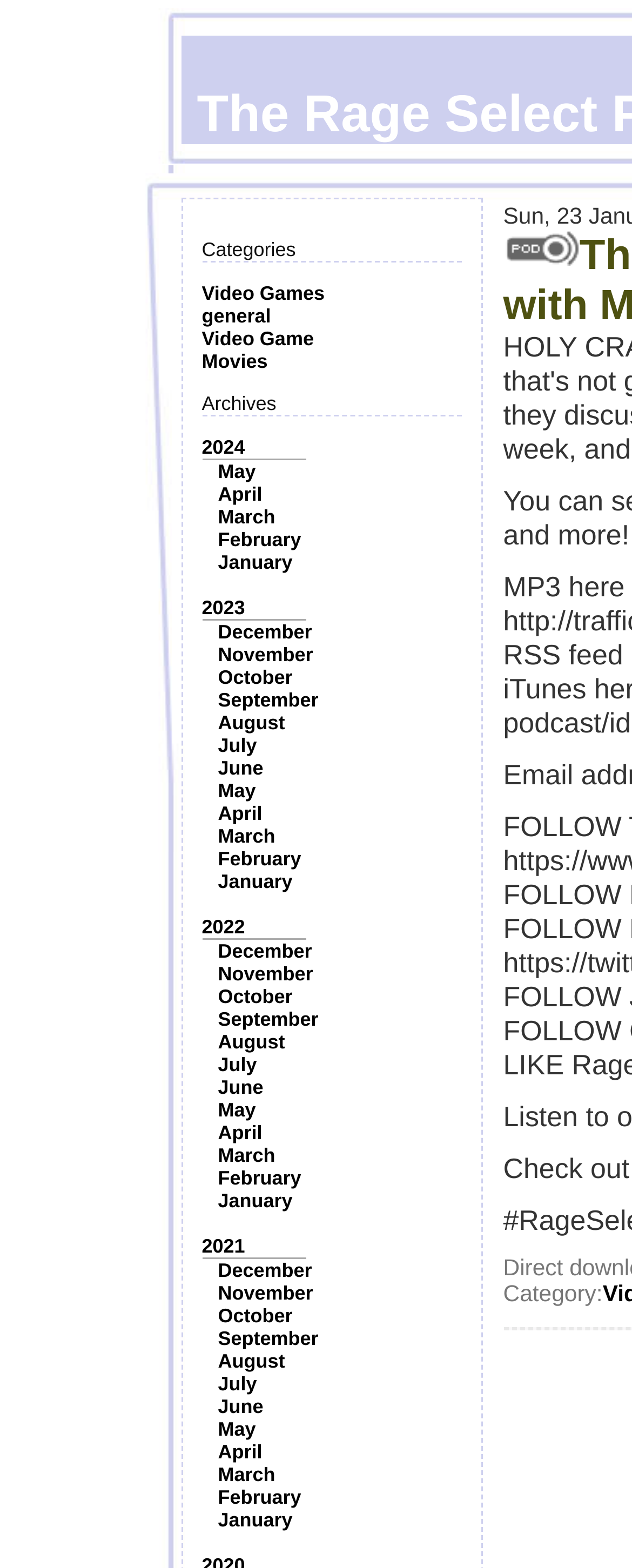Based on the element description: "Help", identify the UI element and provide its bounding box coordinates. Use four float numbers between 0 and 1, [left, top, right, bottom].

None